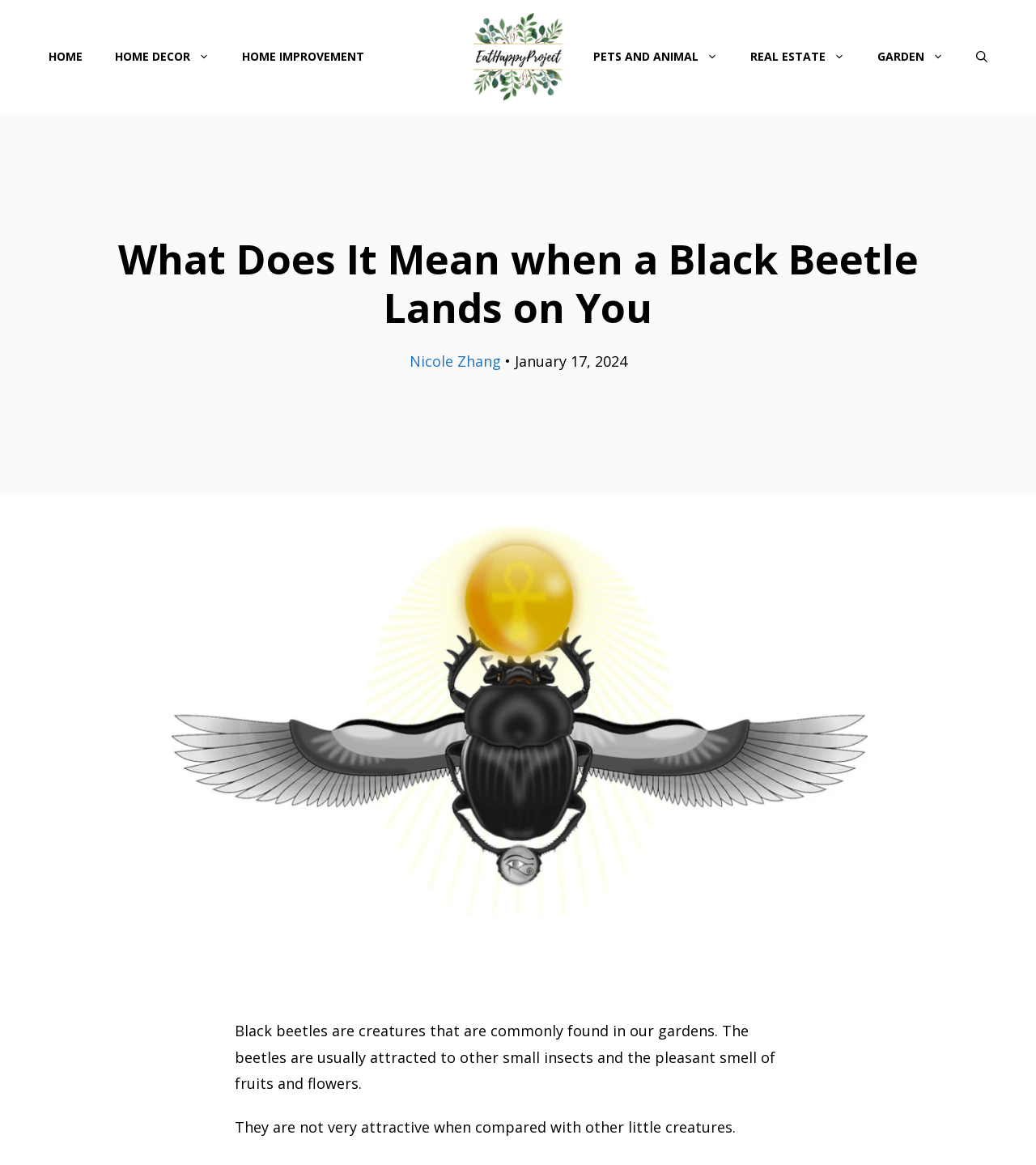Can you find and provide the main heading text of this webpage?

What Does It Mean when a Black Beetle Lands on You